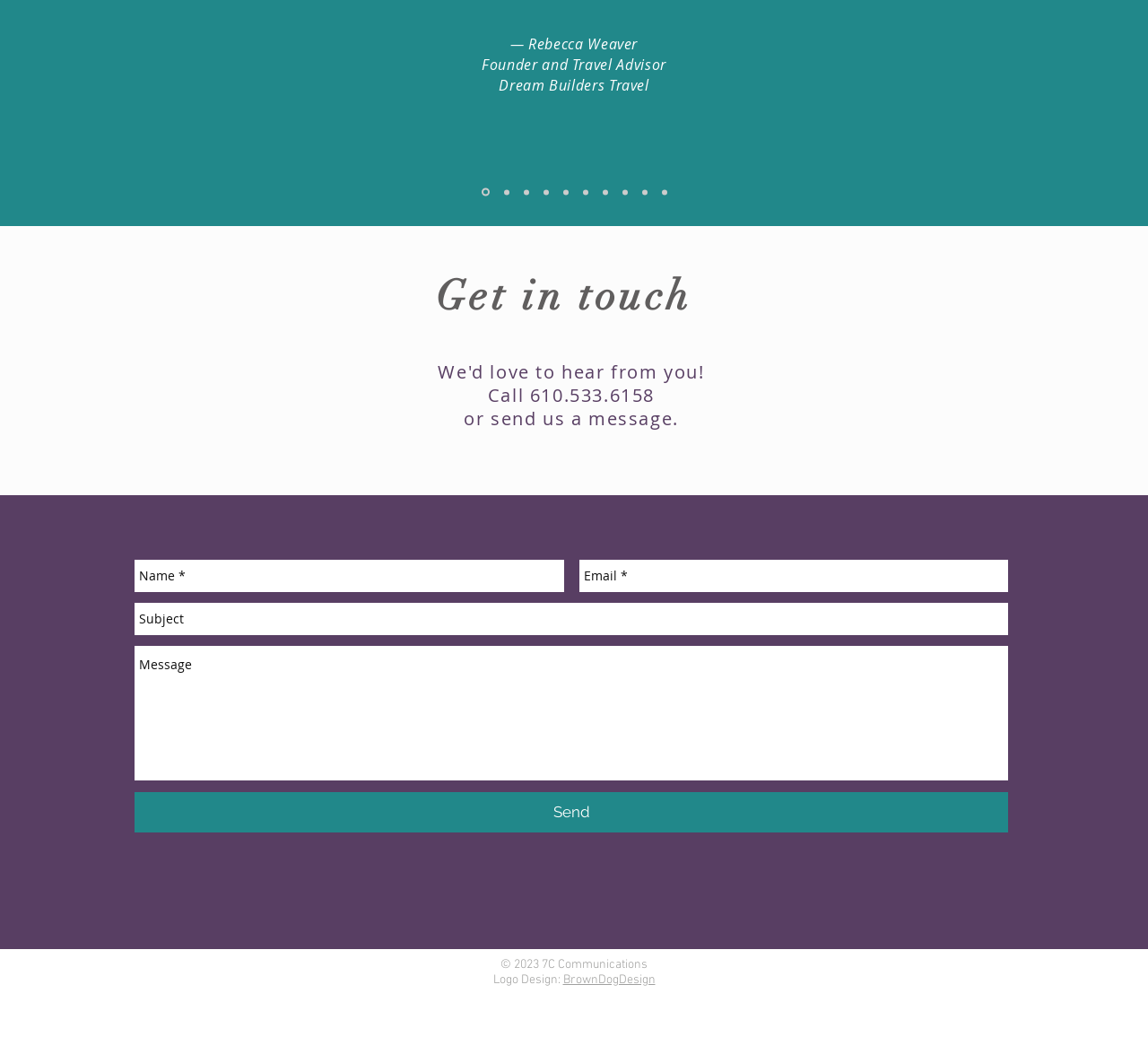Analyze the image and answer the question with as much detail as possible: 
What is the phone number to get in touch?

I found a heading element with the text 'Call 610.533.6158' which suggests that this is the phone number to get in touch.